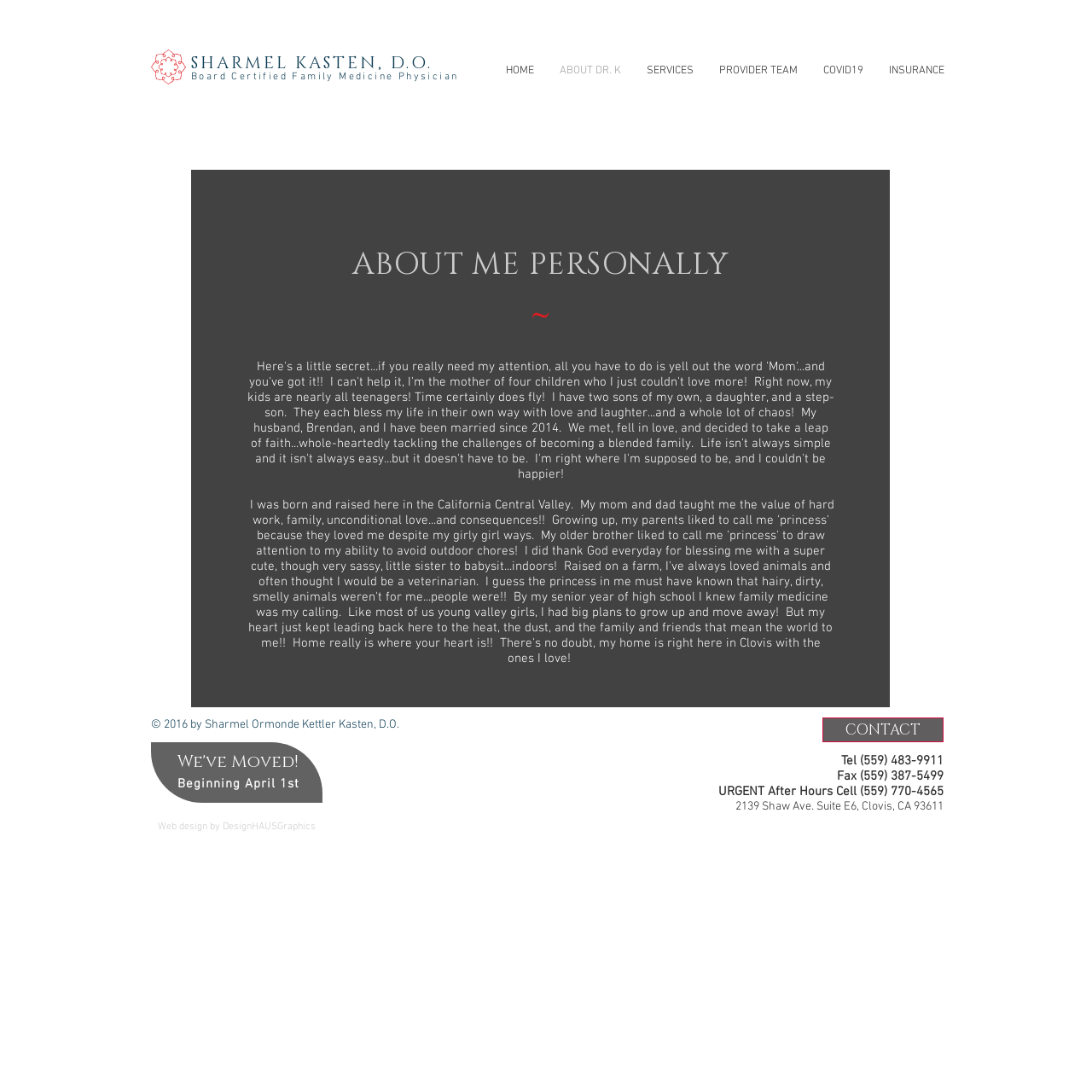What is the address of the doctor's office?
Craft a detailed and extensive response to the question.

The address of the doctor's office can be found in the static text element '2139 Shaw Ave. Suite E6, Clovis, CA 93611' which is a child of the contentinfo element. This element has a bounding box with coordinates [0.673, 0.732, 0.864, 0.745].